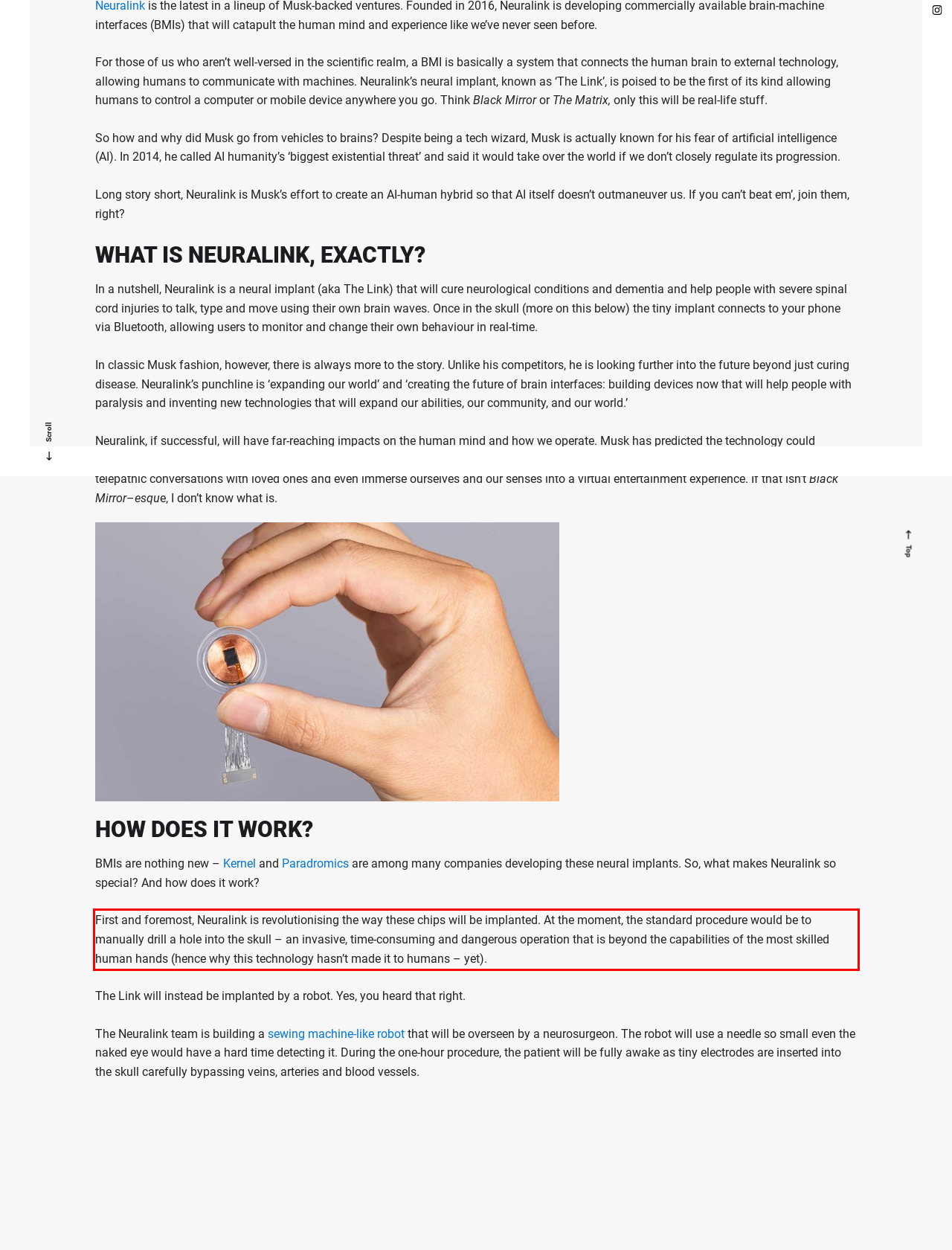You are provided with a screenshot of a webpage that includes a red bounding box. Extract and generate the text content found within the red bounding box.

First and foremost, Neuralink is revolutionising the way these chips will be implanted. At the moment, the standard procedure would be to manually drill a hole into the skull – an invasive, time-consuming and dangerous operation that is beyond the capabilities of the most skilled human hands (hence why this technology hasn’t made it to humans – yet).